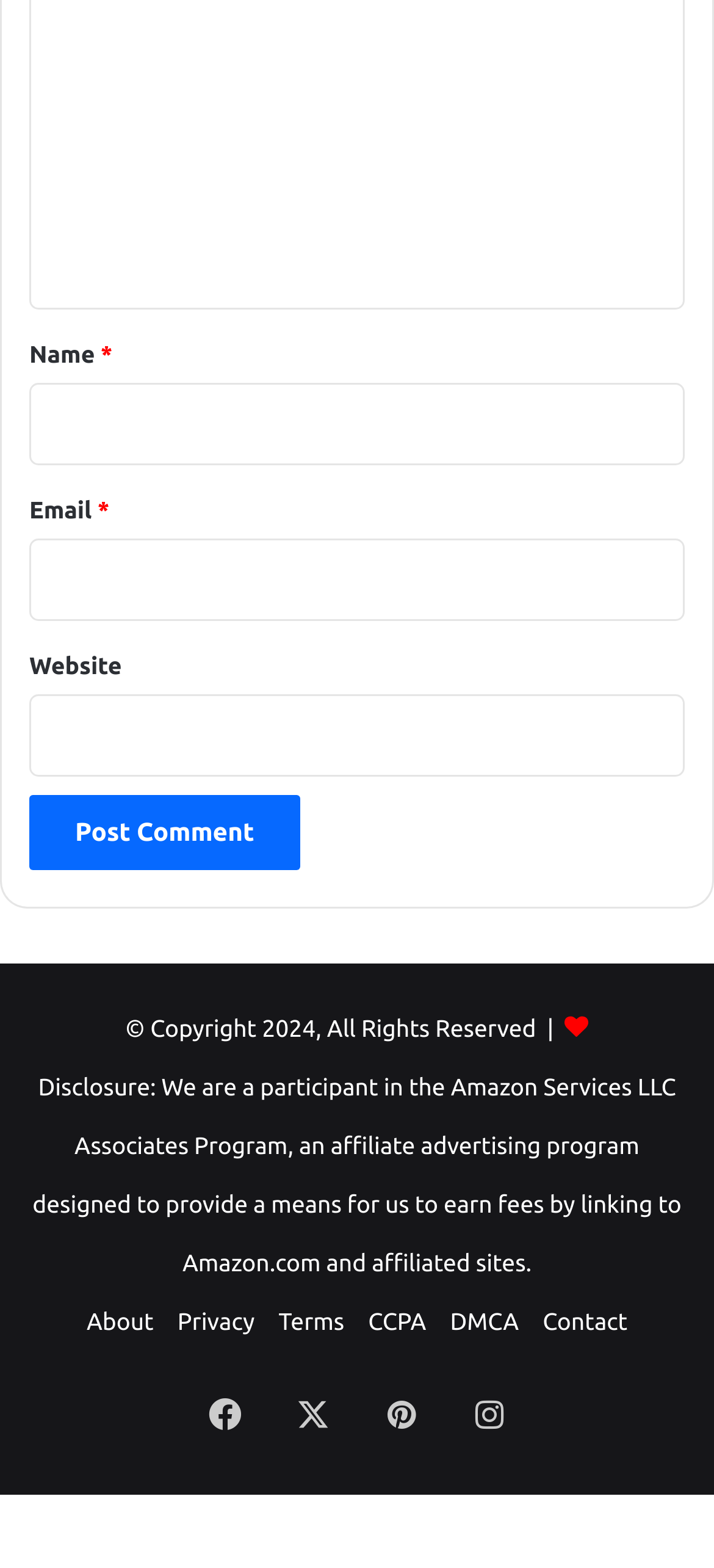Using the provided element description, identify the bounding box coordinates as (top-left x, top-left y, bottom-right x, bottom-right y). Ensure all values are between 0 and 1. Description: name="submit" value="Post Comment"

[0.041, 0.507, 0.42, 0.555]